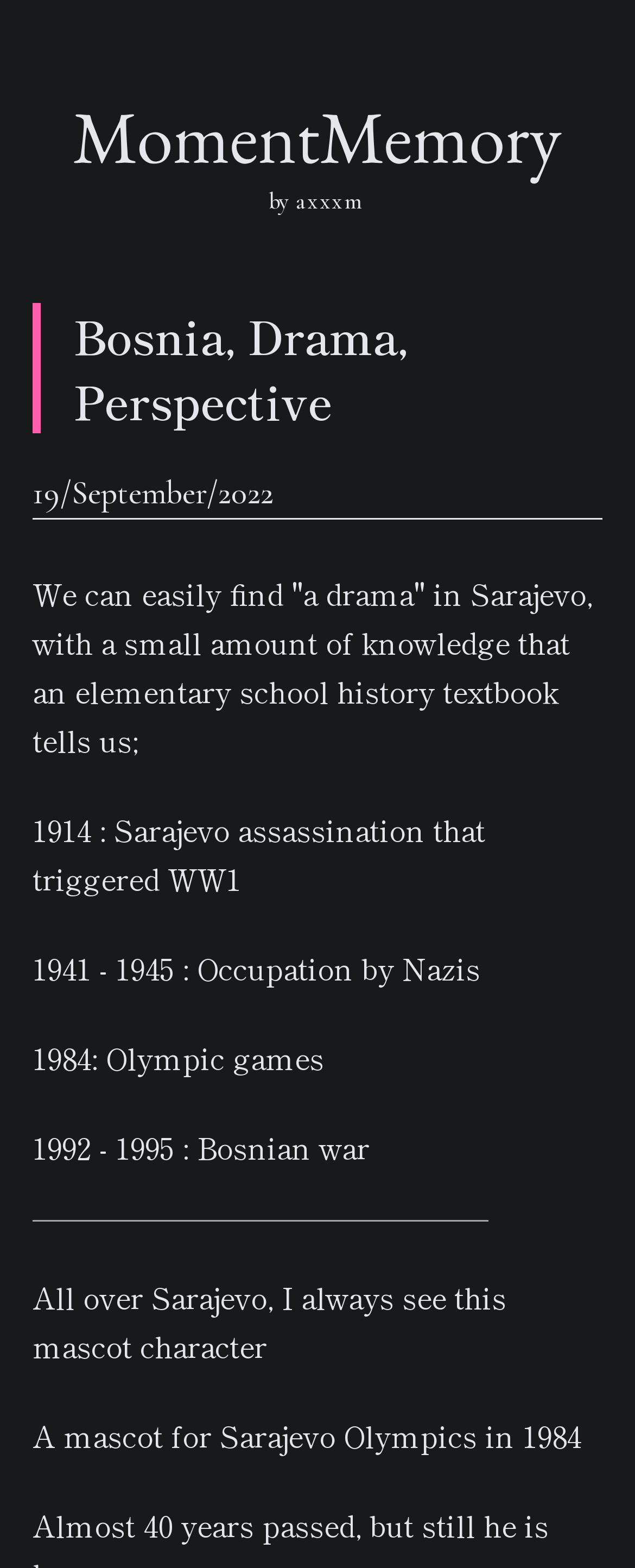Generate the text content of the main heading of the webpage.

Bosnia, Drama, Perspective